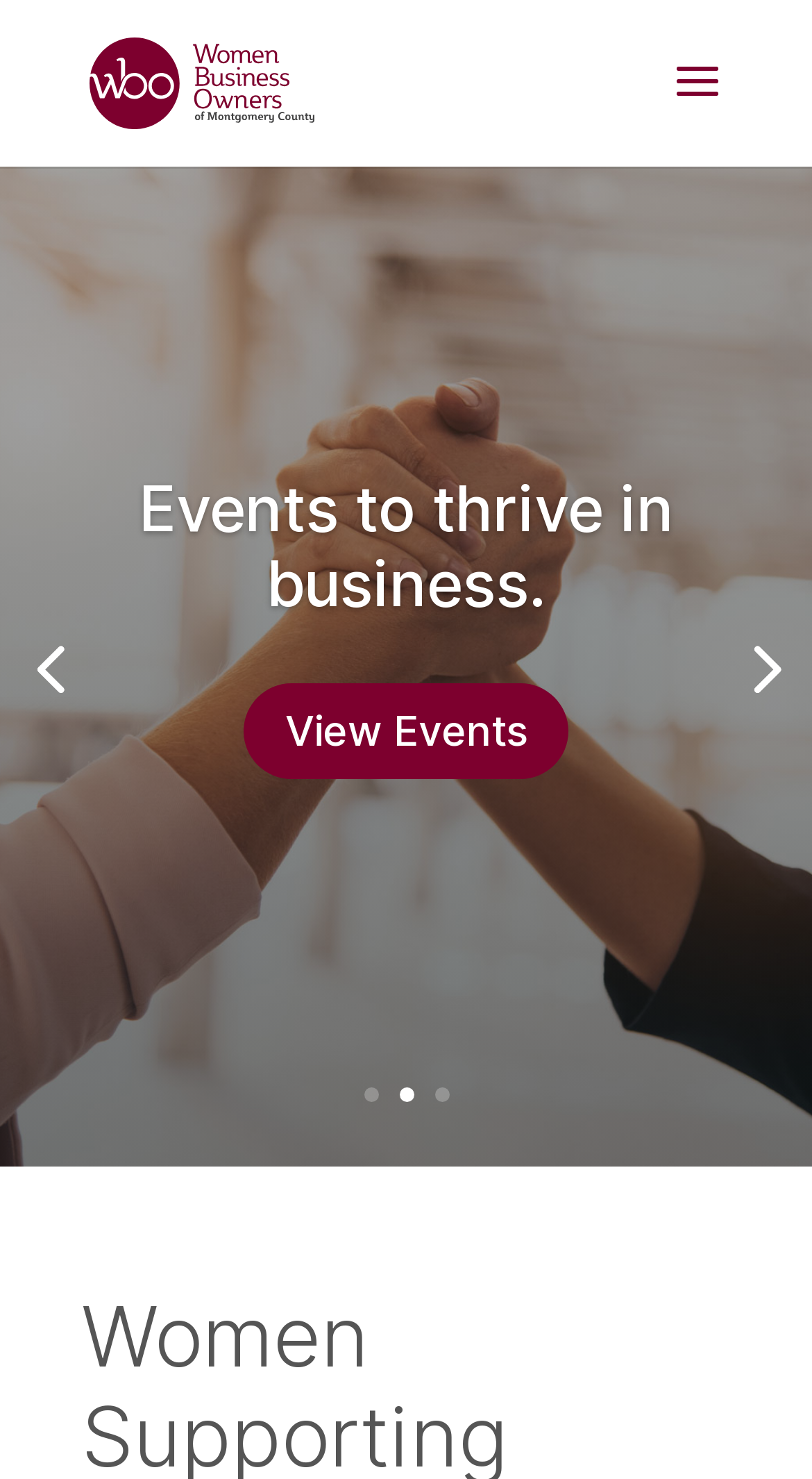Please find and provide the title of the webpage.

Women Supporting Women in Business